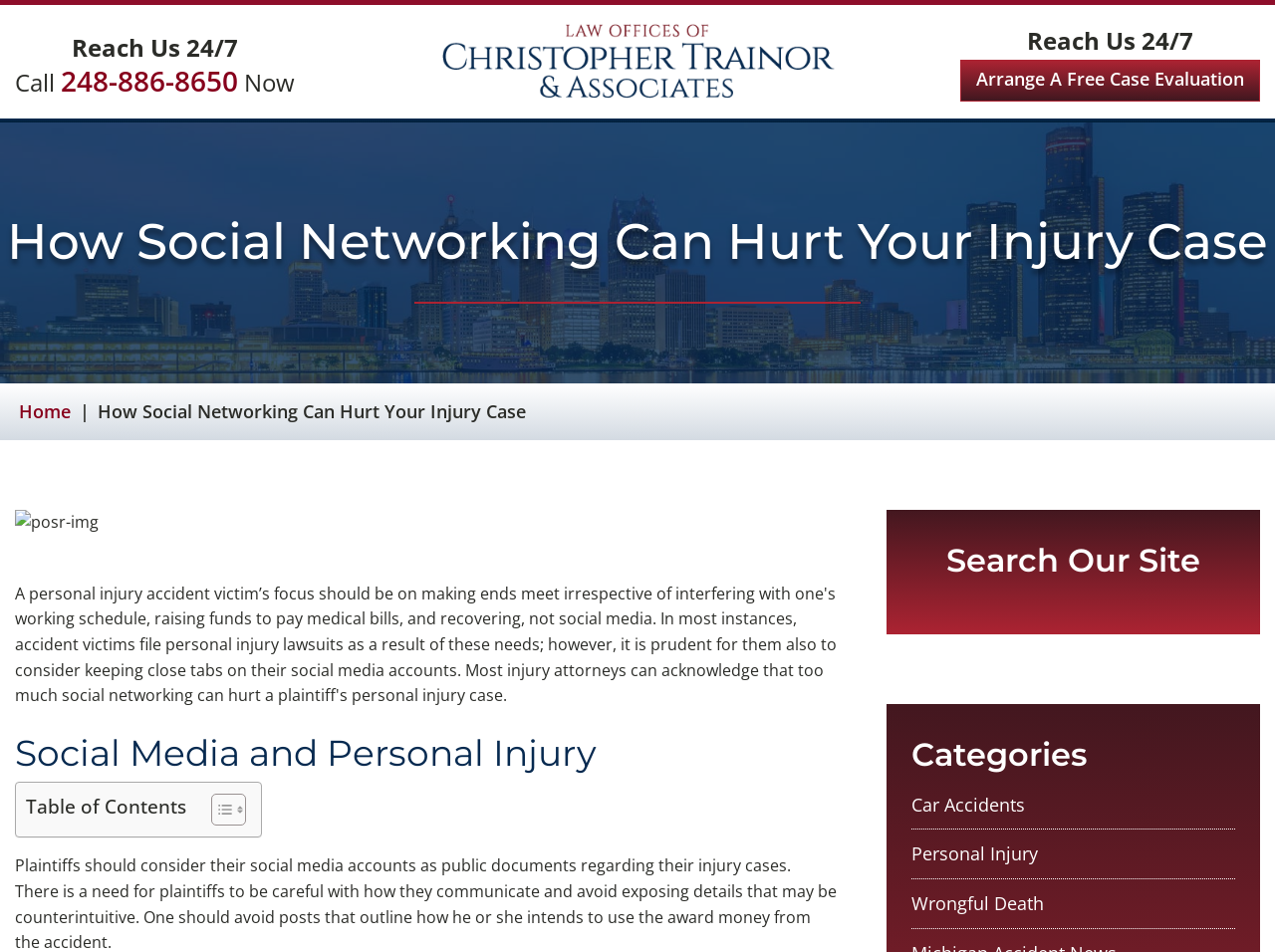Please locate the bounding box coordinates of the region I need to click to follow this instruction: "Go to personal injury page".

[0.715, 0.884, 0.814, 0.909]